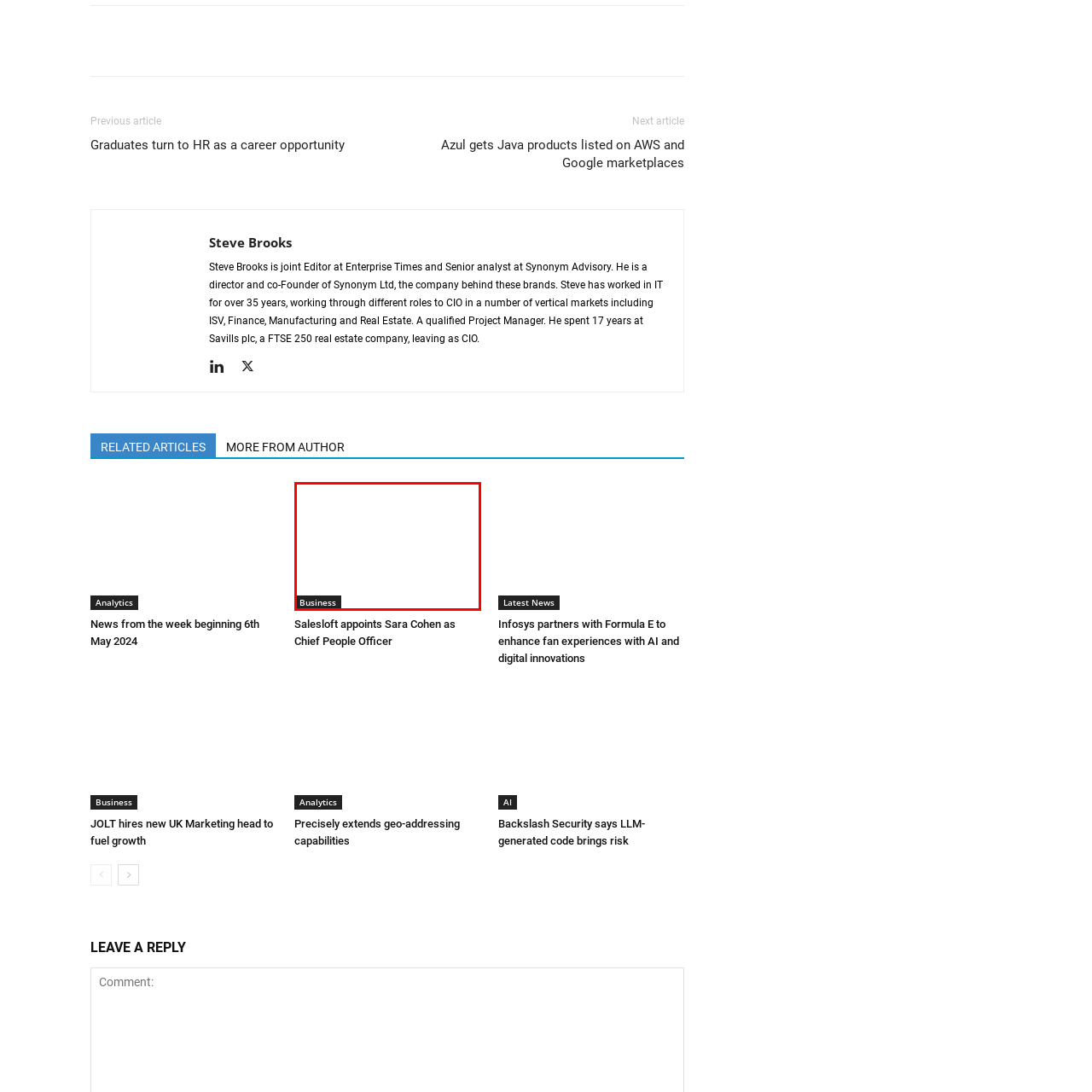What is the purpose of the image?
Look at the image contained within the red bounding box and provide a detailed answer based on the visual details you can infer from it.

The image serves to visually represent the topic of the article, adding context and enhancing the reader's understanding of business trends and personnel changes within organizations, making it easier for readers to comprehend the article's content.